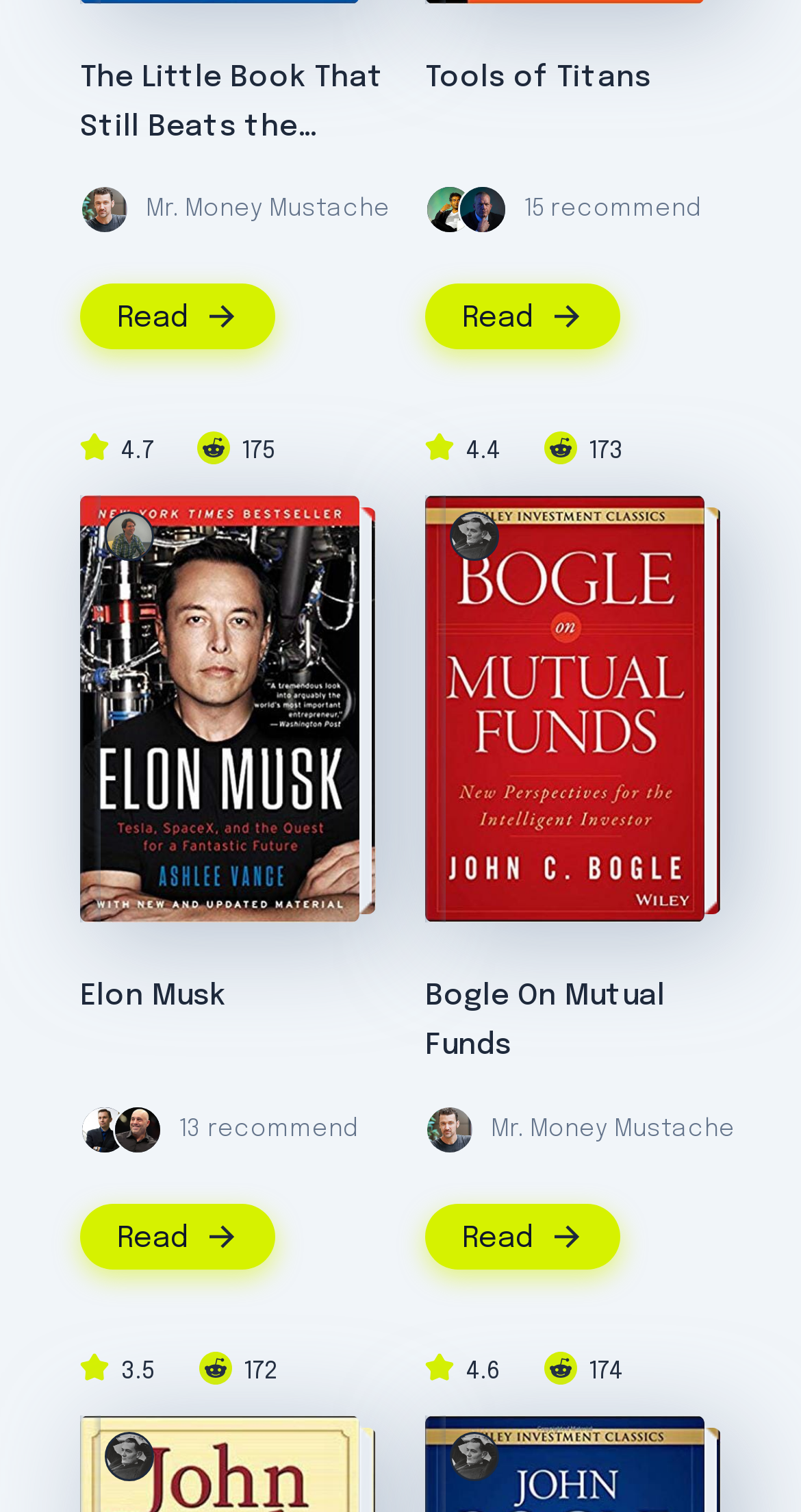Please mark the bounding box coordinates of the area that should be clicked to carry out the instruction: "View the image of Elon Musk".

[0.1, 0.328, 0.449, 0.61]